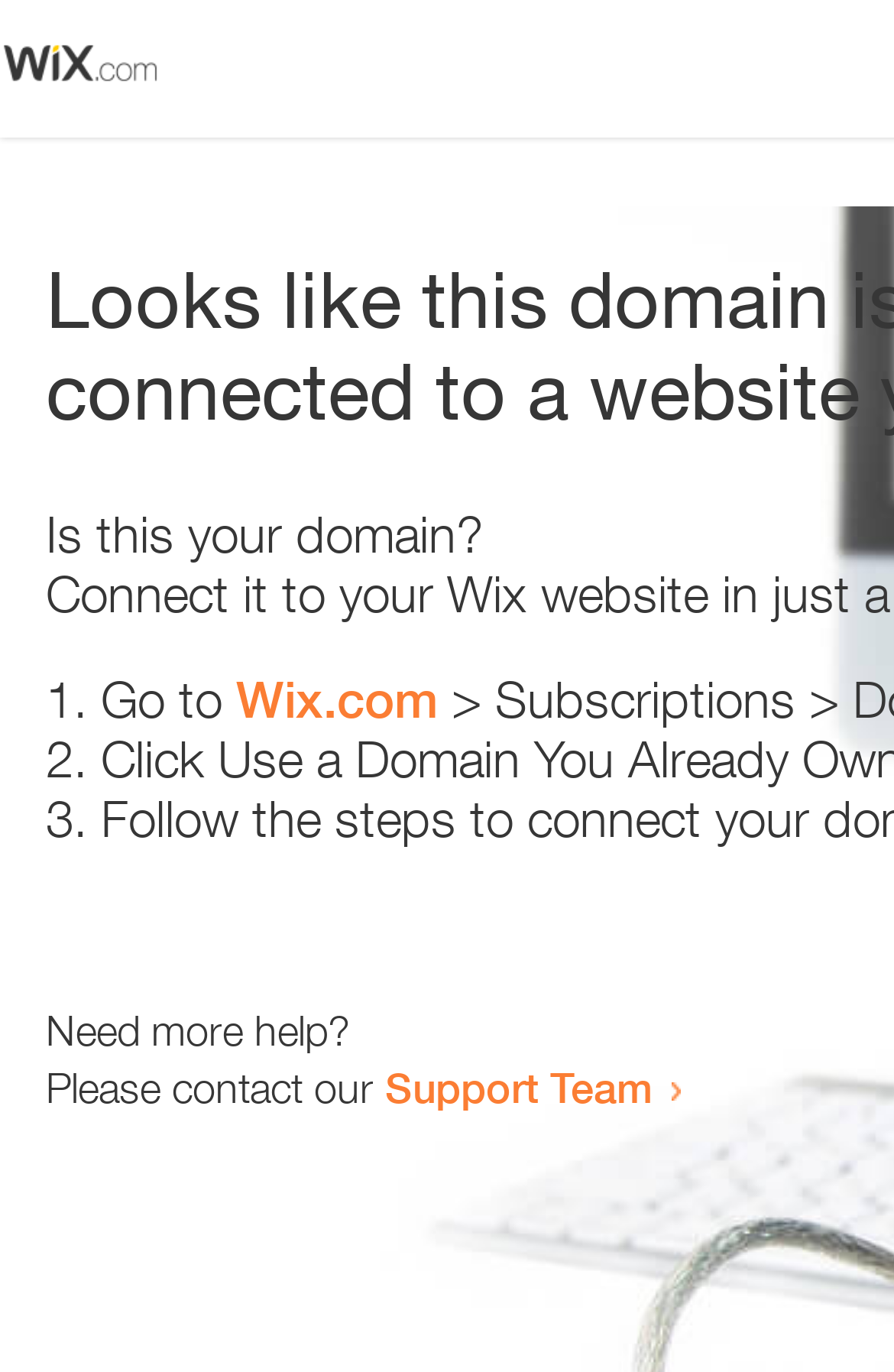What is the domain being referred to?
Please provide a single word or phrase answer based on the image.

Wix.com